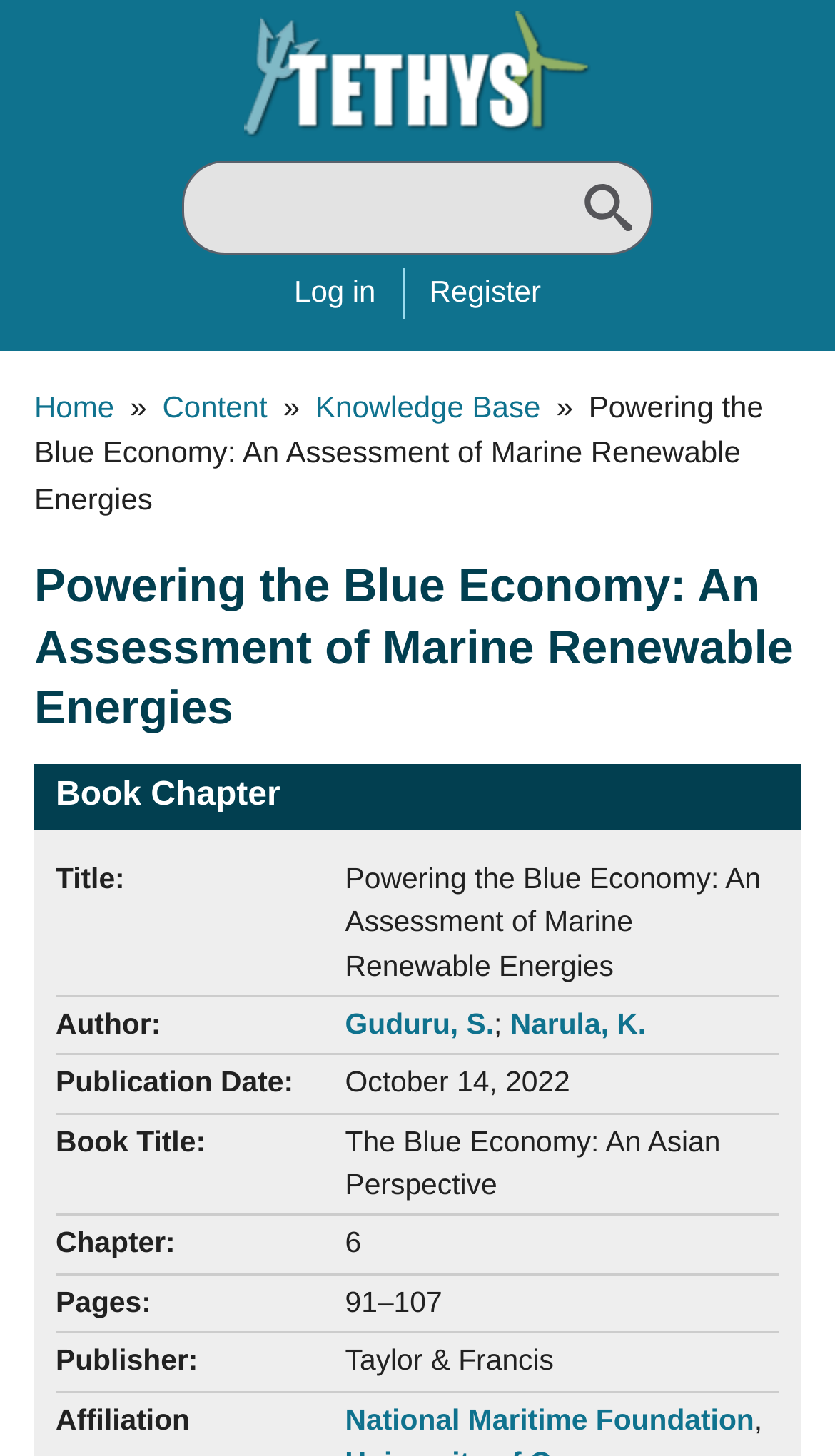Identify the bounding box coordinates for the UI element described by the following text: "Terms and Conditions". Provide the coordinates as four float numbers between 0 and 1, in the format [left, top, right, bottom].

None